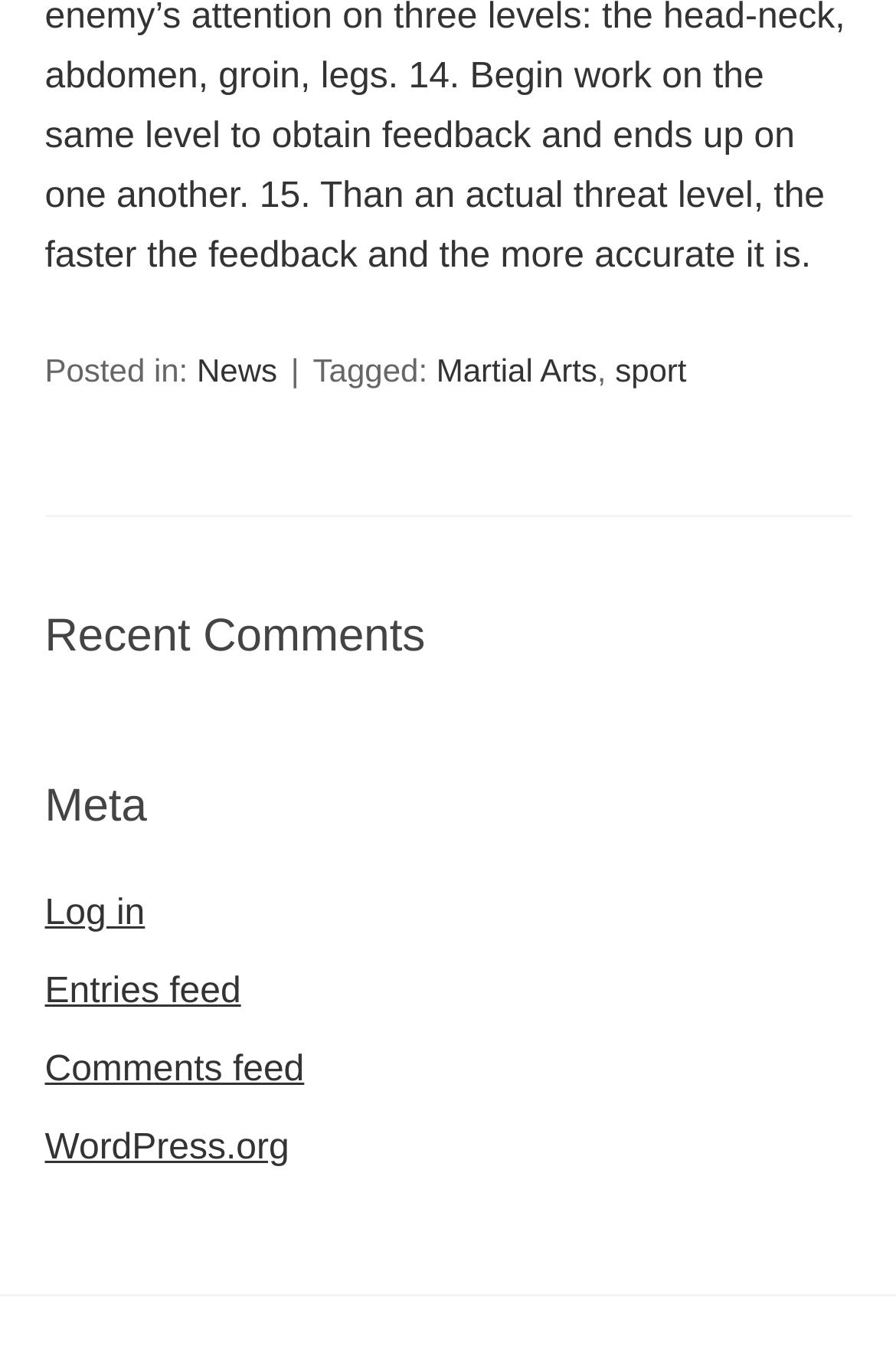Consider the image and give a detailed and elaborate answer to the question: 
How many headings are in the complementary section?

In the complementary section, there are two headings 'Recent Comments' and 'Meta', which suggests that there are two headings in the complementary section.